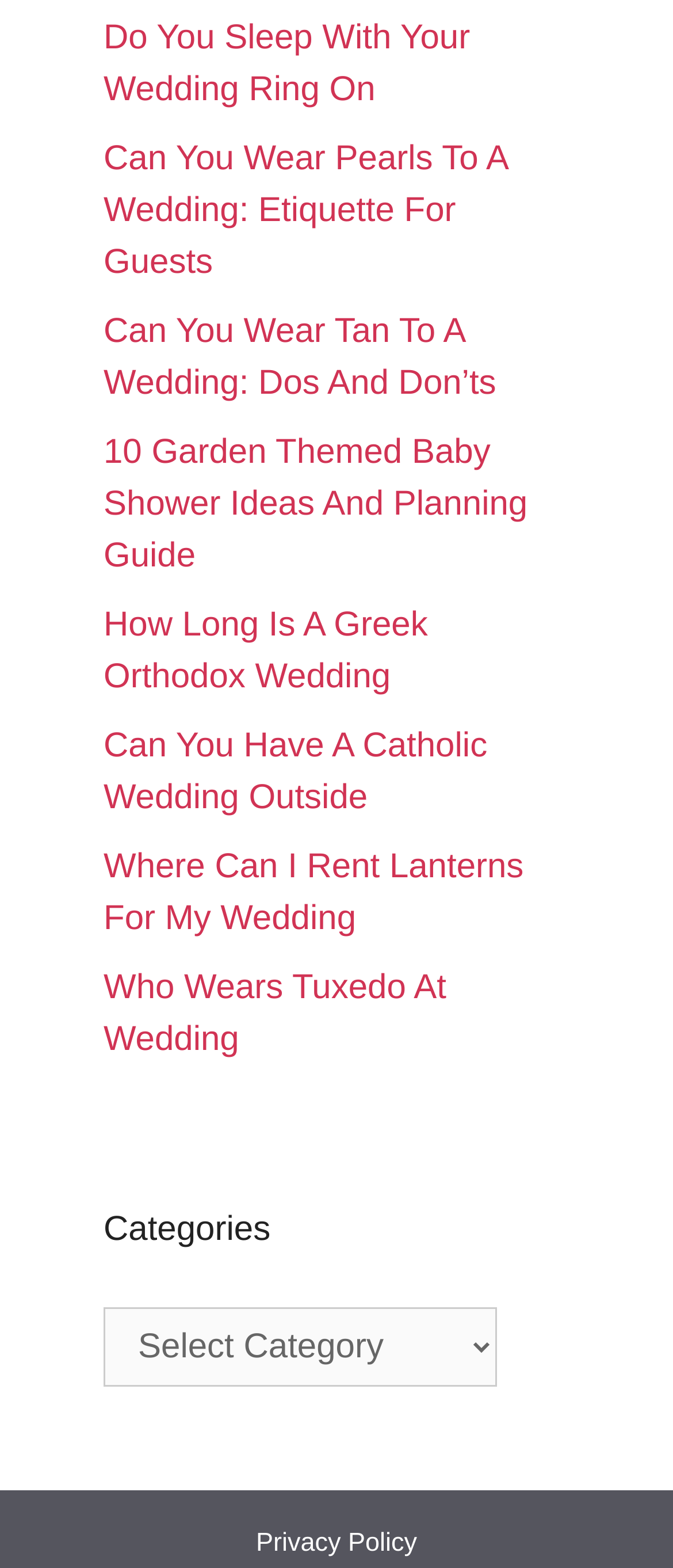Respond to the following query with just one word or a short phrase: 
What is the topic of the first link on the webpage?

Wedding ring